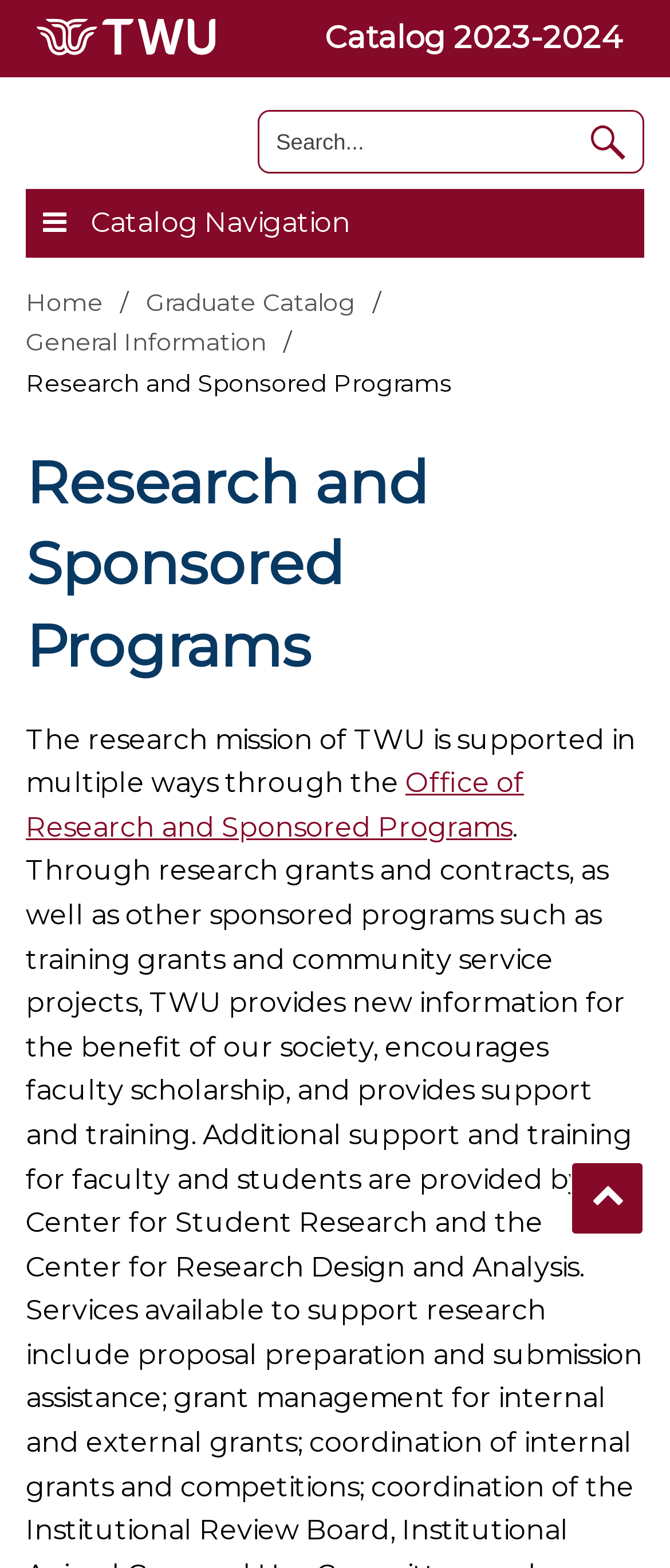Please find the bounding box coordinates of the element that must be clicked to perform the given instruction: "Learn about the Office of Research and Sponsored Programs". The coordinates should be four float numbers from 0 to 1, i.e., [left, top, right, bottom].

[0.038, 0.489, 0.782, 0.538]